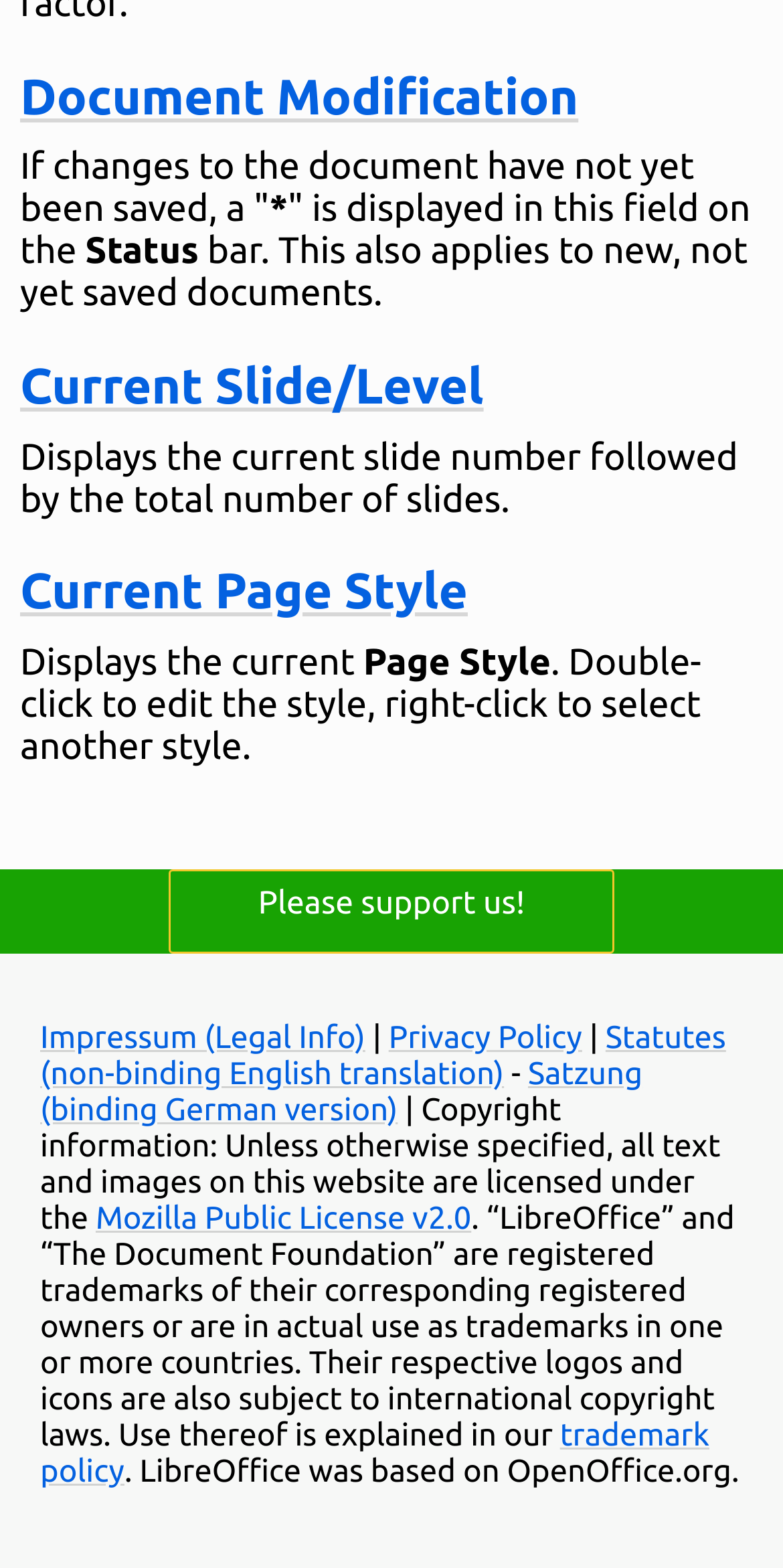Find and specify the bounding box coordinates that correspond to the clickable region for the instruction: "Go to 'Impressum (Legal Info)'".

[0.051, 0.649, 0.467, 0.672]